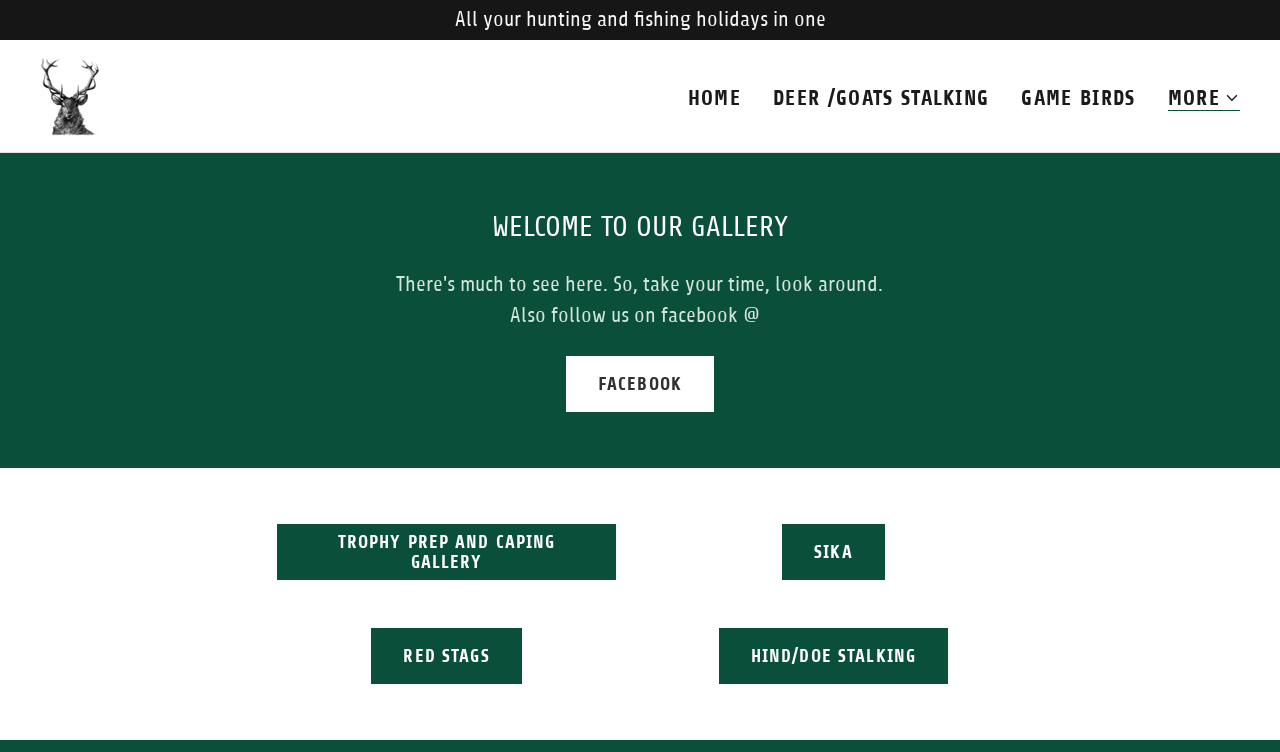What type of deer stalking is mentioned?
Please provide a single word or phrase as your answer based on the image.

Hind/DoE